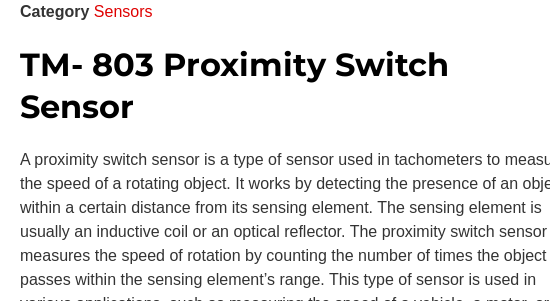What is the design feature of the TM-803 that enables precise mounting?
Provide a short answer using one word or a brief phrase based on the image.

Threaded brass probe